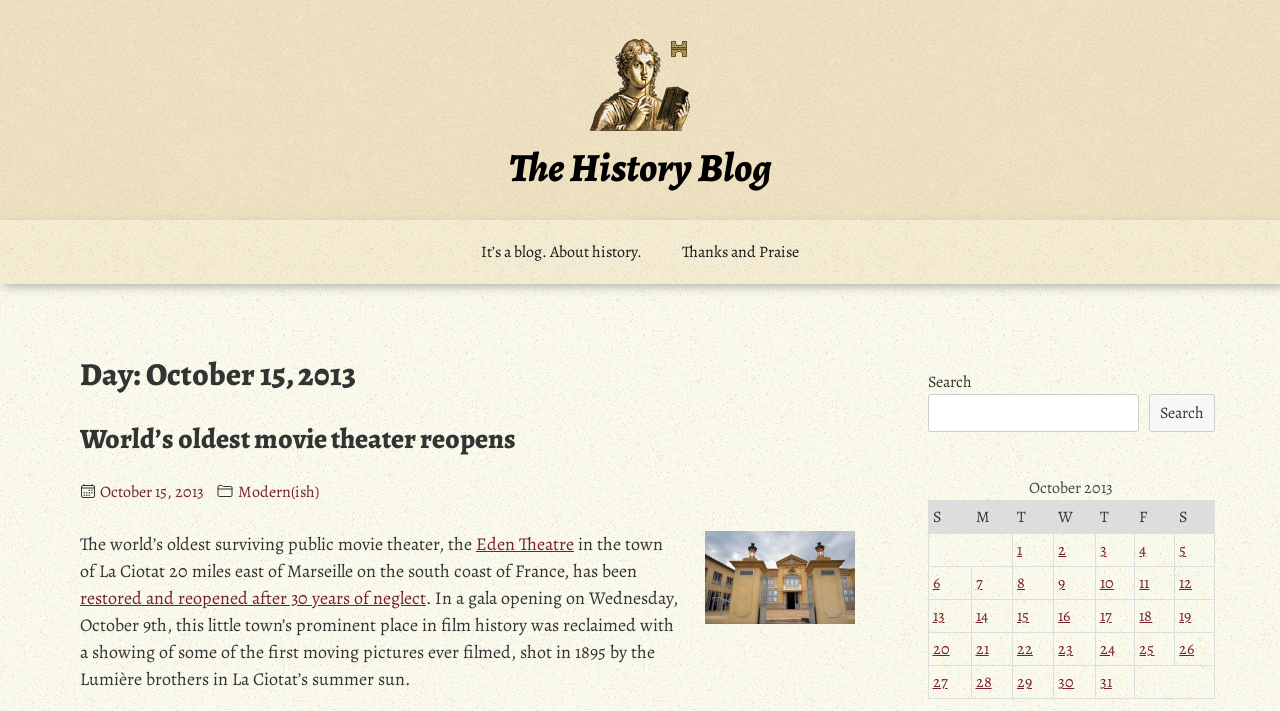What is the oldest surviving public movie theater?
Based on the visual content, answer with a single word or a brief phrase.

Eden Theatre